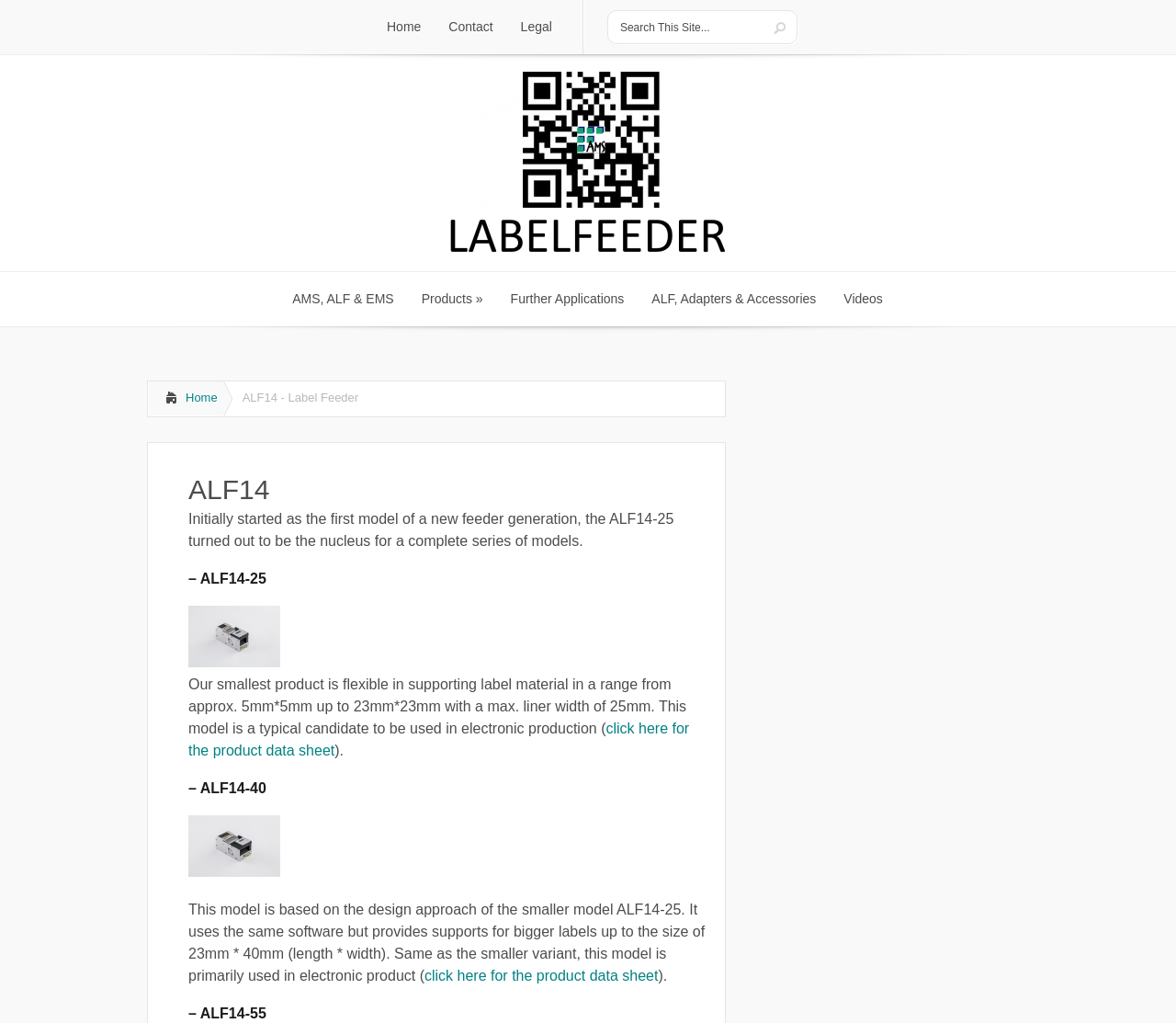Give a one-word or short-phrase answer to the following question: 
What is the maximum liner width of the ALF14-25 model?

25mm